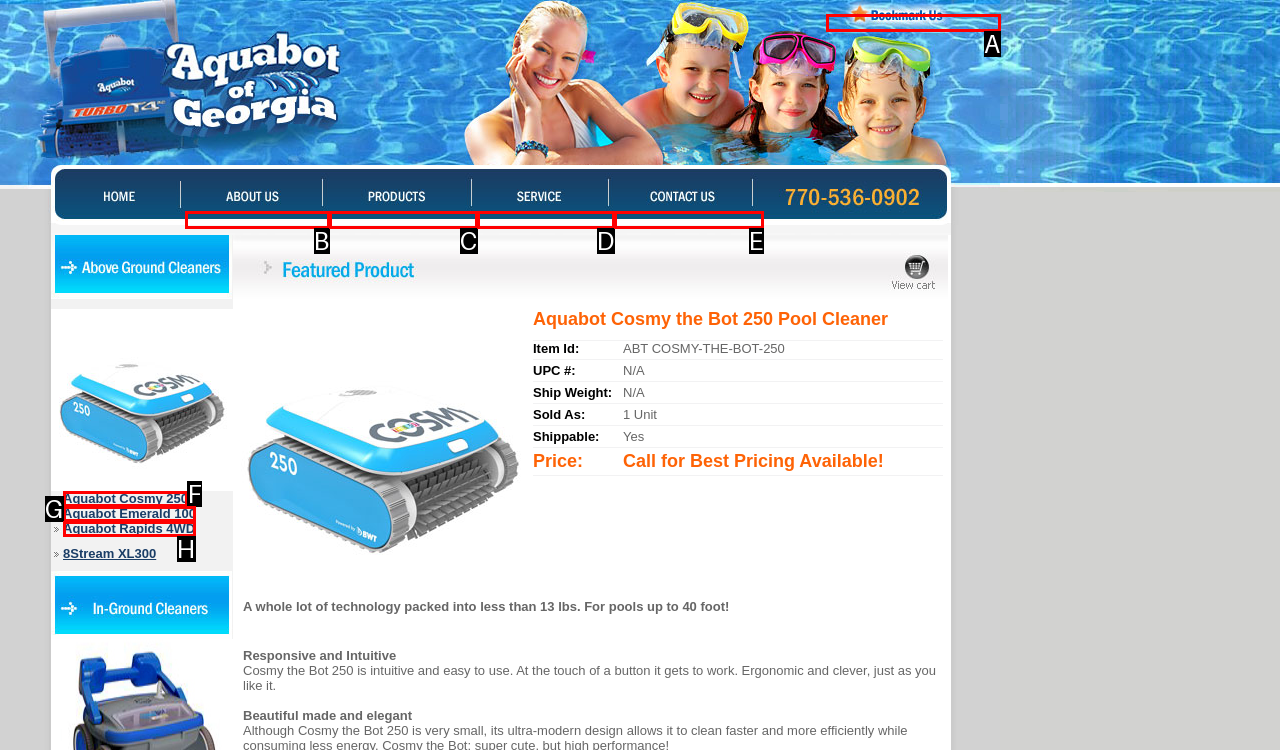From the provided options, which letter corresponds to the element described as: Aquabot Cosmy 250
Answer with the letter only.

F